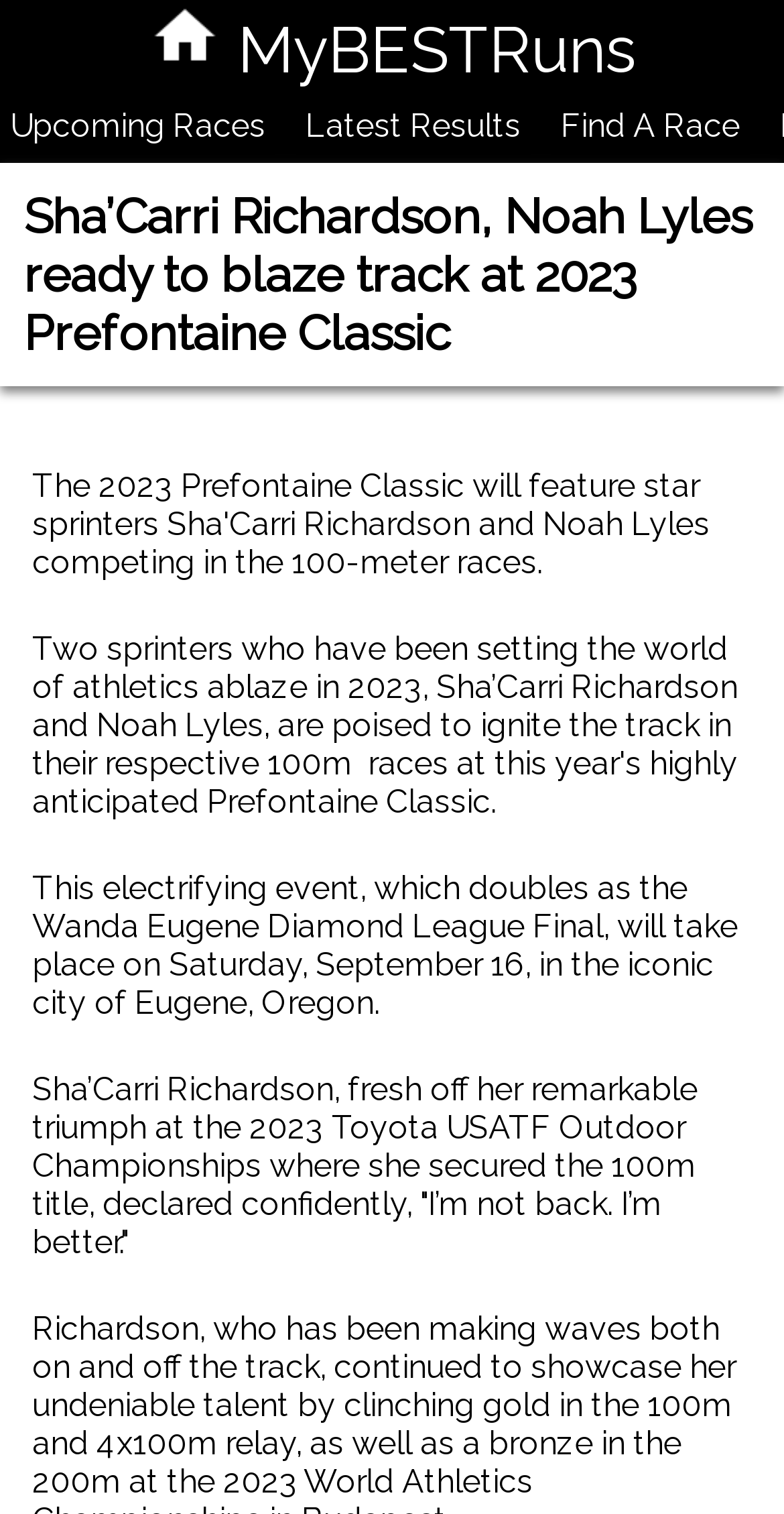Determine the heading of the webpage and extract its text content.

Sha’Carri Richardson, Noah Lyles ready to blaze track at 2023 Prefontaine Classic